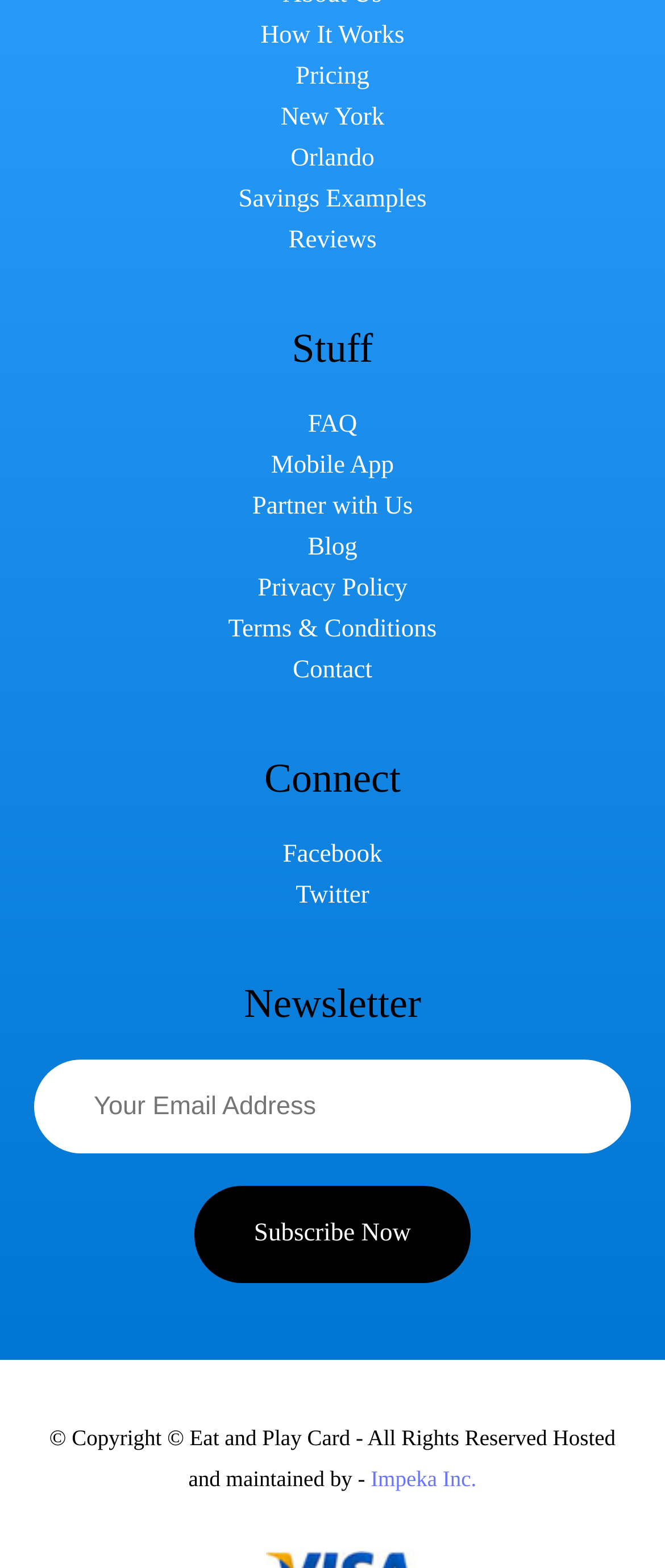What is the purpose of the textbox with the label 'Your Email Address'?
Using the image as a reference, deliver a detailed and thorough answer to the question.

The textbox with the label 'Your Email Address' is located below the heading 'Newsletter' and is followed by a 'Subscribe Now' link, indicating that its purpose is to collect email addresses for newsletter subscription.